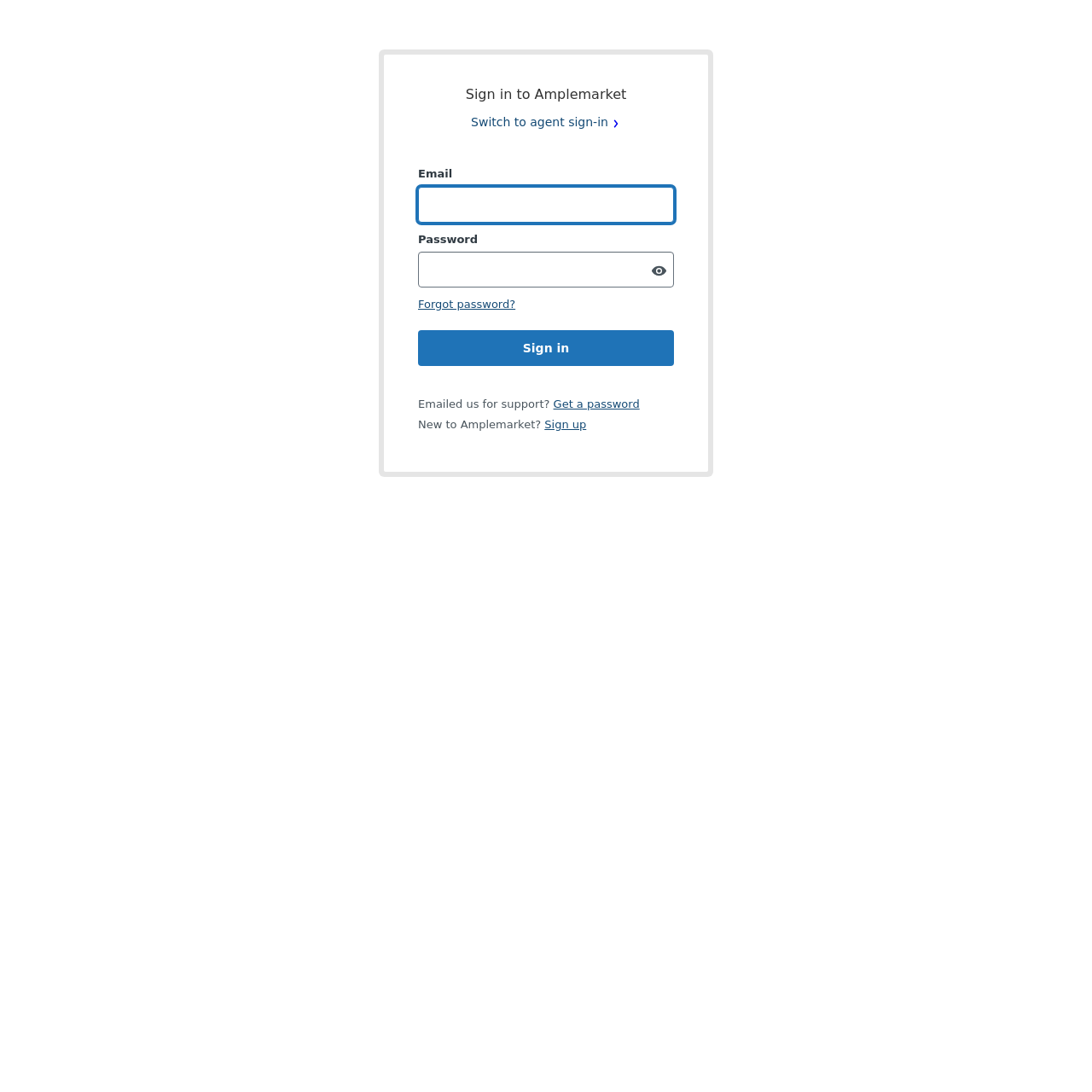Describe the webpage in detail, including text, images, and layout.

The webpage is a sign-in page for Amplemarket. At the top, there is a heading that reads "Sign in to Amplemarket". Below the heading, there is a link to switch to an agent sign-in. 

The main content of the page is a form with two input fields: one for email and one for password. The email field is currently focused. Both fields are required. There is a switch to show the password, which is currently unchecked. 

Below the password field, there is a link to reset a forgotten password. There is also a paragraph of text that appears to be empty. 

Further down, there is a button to sign in. Below the sign-in button, there is a message that says "Emailed us for support?" with a link to get a password. There is also a message that says "New to Amplemarket?" with a link to sign up.